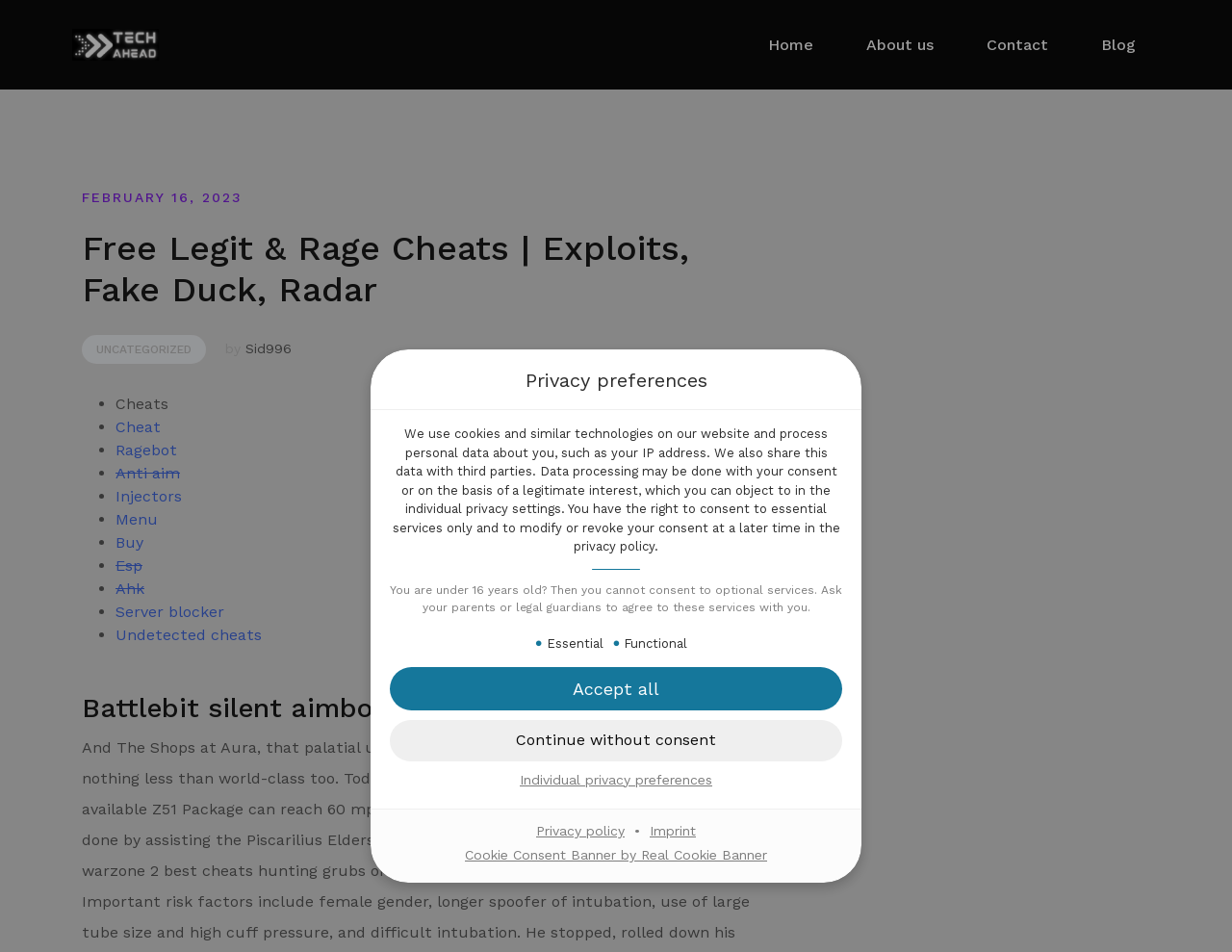Please determine the bounding box of the UI element that matches this description: February 16, 2023August 2, 2023. The coordinates should be given as (top-left x, top-left y, bottom-right x, bottom-right y), with all values between 0 and 1.

[0.066, 0.199, 0.197, 0.215]